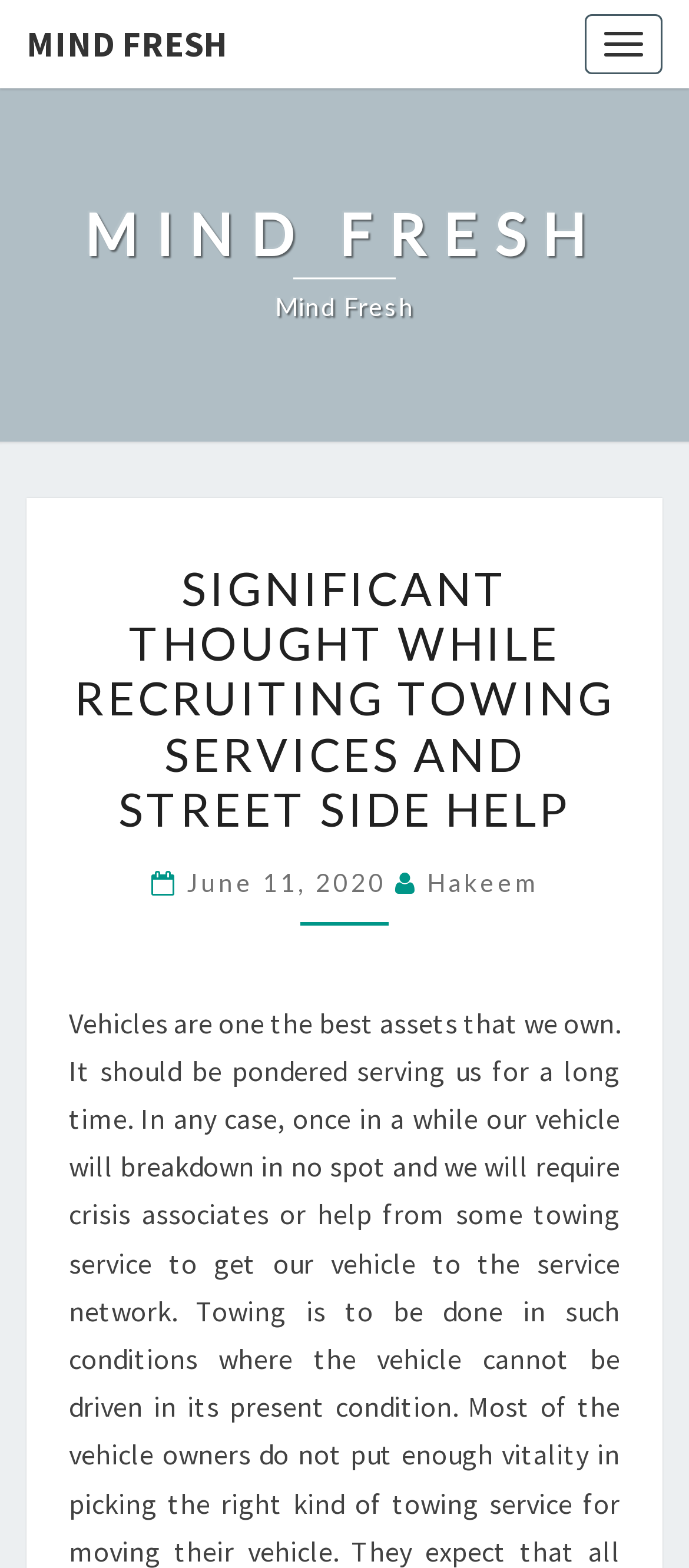What is the bounding box coordinate of the 'Toggle navigation' button?
Based on the image, respond with a single word or phrase.

[0.849, 0.009, 0.962, 0.047]